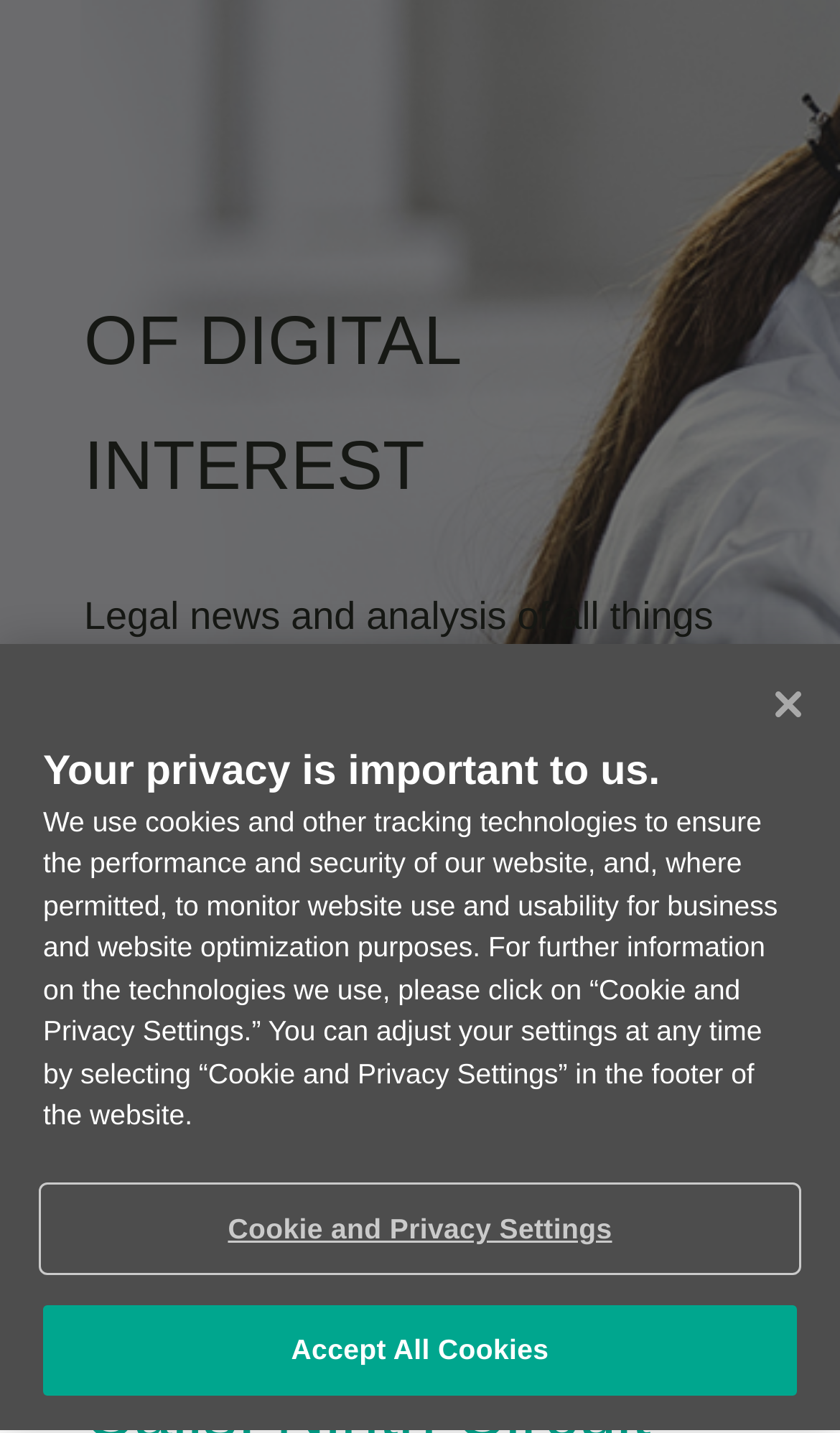What is the purpose of the 'Cookie and Privacy Settings' button?
Look at the image and construct a detailed response to the question.

The button 'Cookie and Privacy Settings' is likely used to adjust the cookie settings and privacy preferences of the user, as indicated by the surrounding text explaining the use of cookies and tracking technologies on the website.